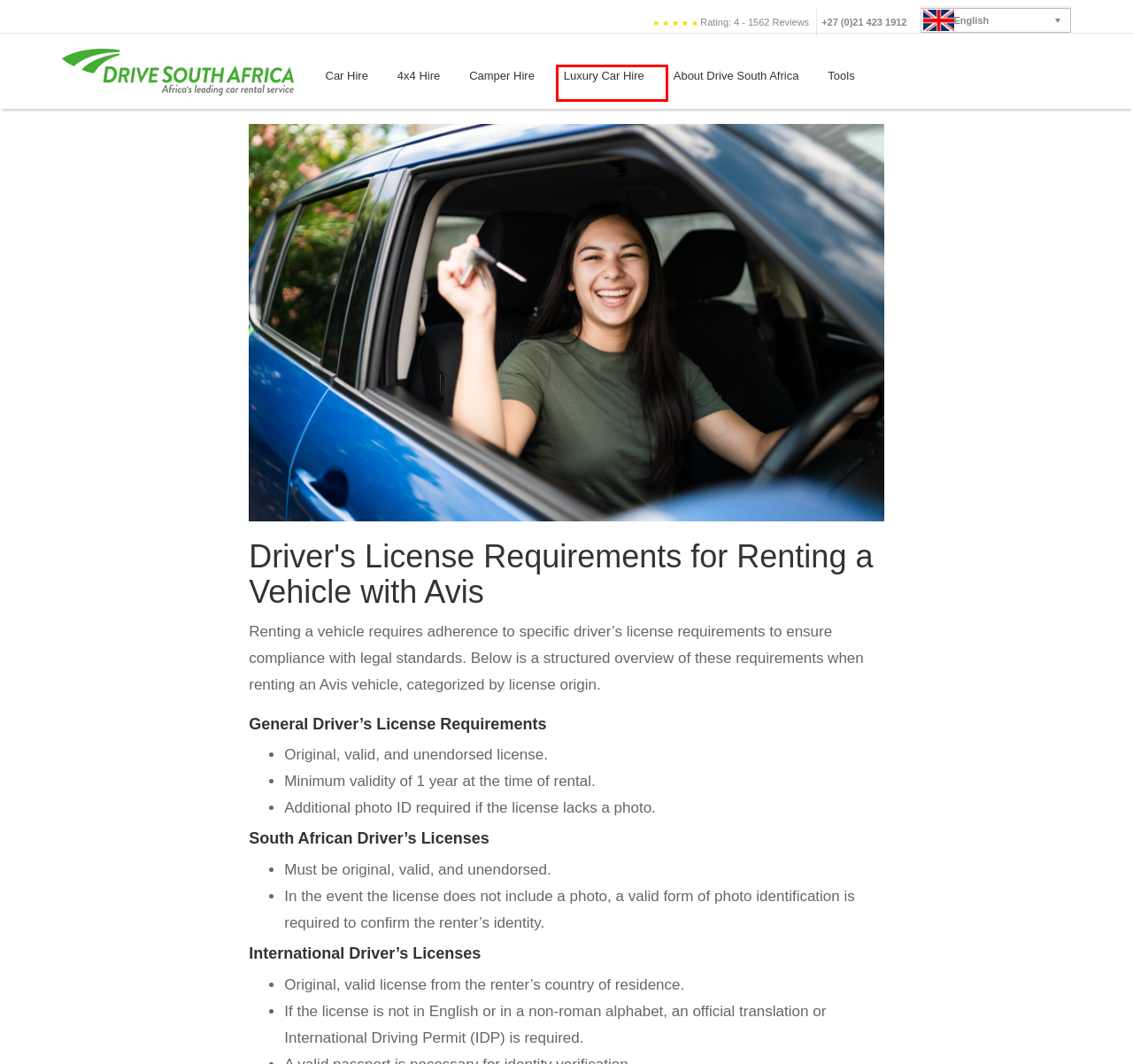Look at the given screenshot of a webpage with a red rectangle bounding box around a UI element. Pick the description that best matches the new webpage after clicking the element highlighted. The descriptions are:
A. 10 Adventure Excursions to Try in South Africa in 2024 | Drive South Africa (US)
B. Camper Hire - Comparer et enregistrer | Drive South Africa
C. Reviews | Drive South Africa
D. 4x4 Hire | Compare & Save | Drive South Africa
E. Drive South Africa | Car hire & 4x4 hire - Compare & Save
F. About Drive South Africa | Drive South Africa
G. Luxury Car Hire South Africa - Comparer et enregistrer | Drive South Africa
H. Car Hire - Compare and save | Drive South Africa

G